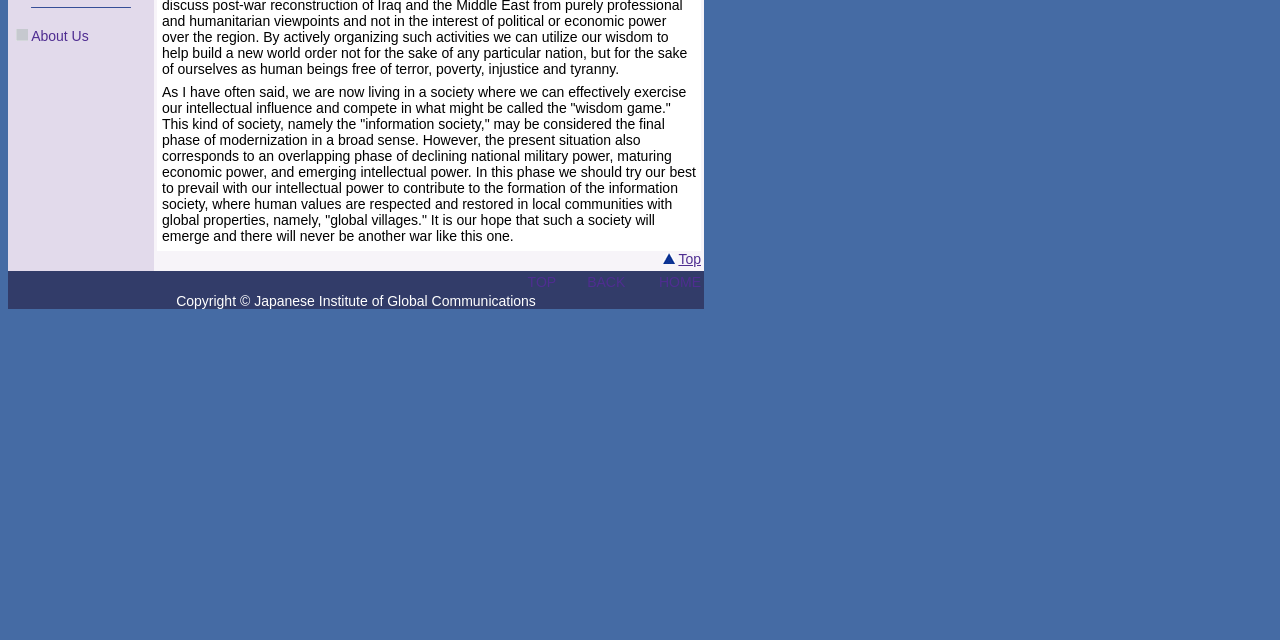Find the bounding box coordinates of the UI element according to this description: "About Us".

[0.024, 0.044, 0.069, 0.069]